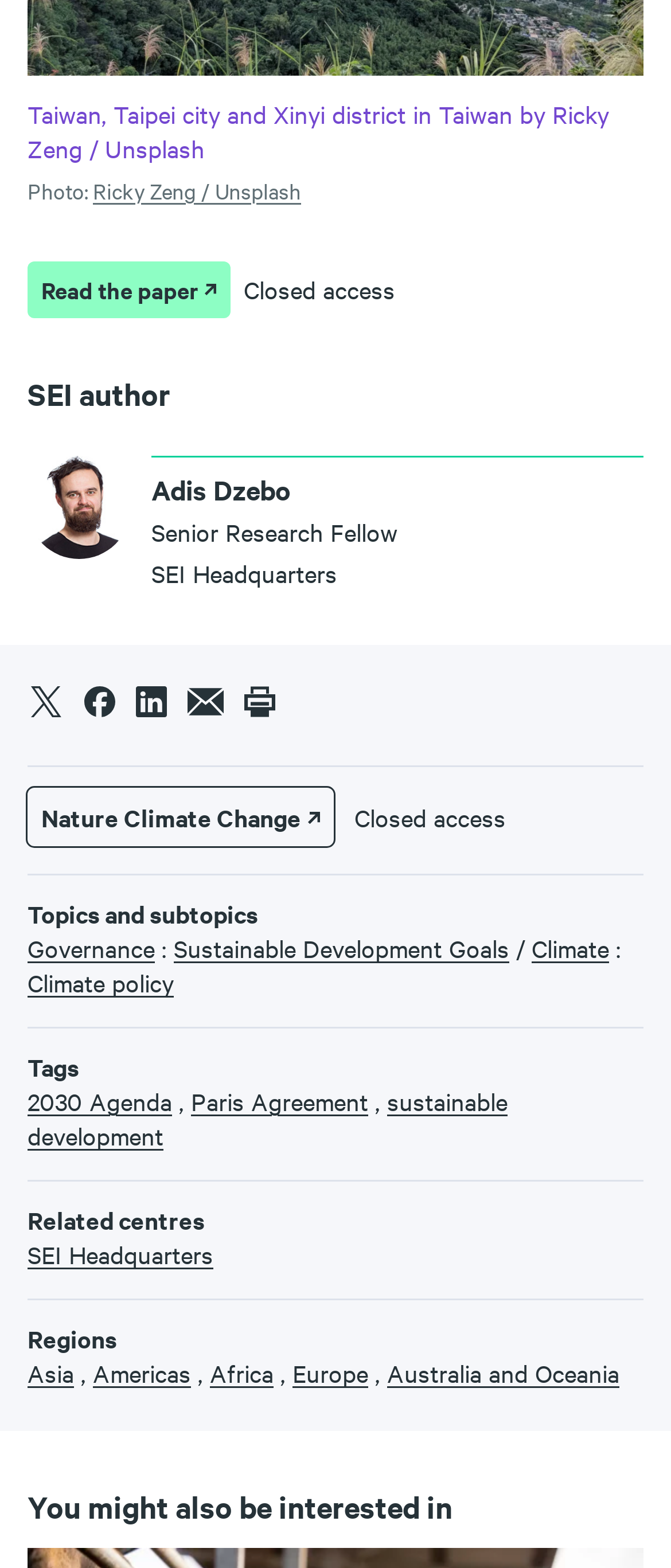Refer to the image and provide an in-depth answer to the question: 
What is the region related to the article?

The region related to the article is mentioned in the 'Regions' section, which lists 'Asia' as one of the regions.